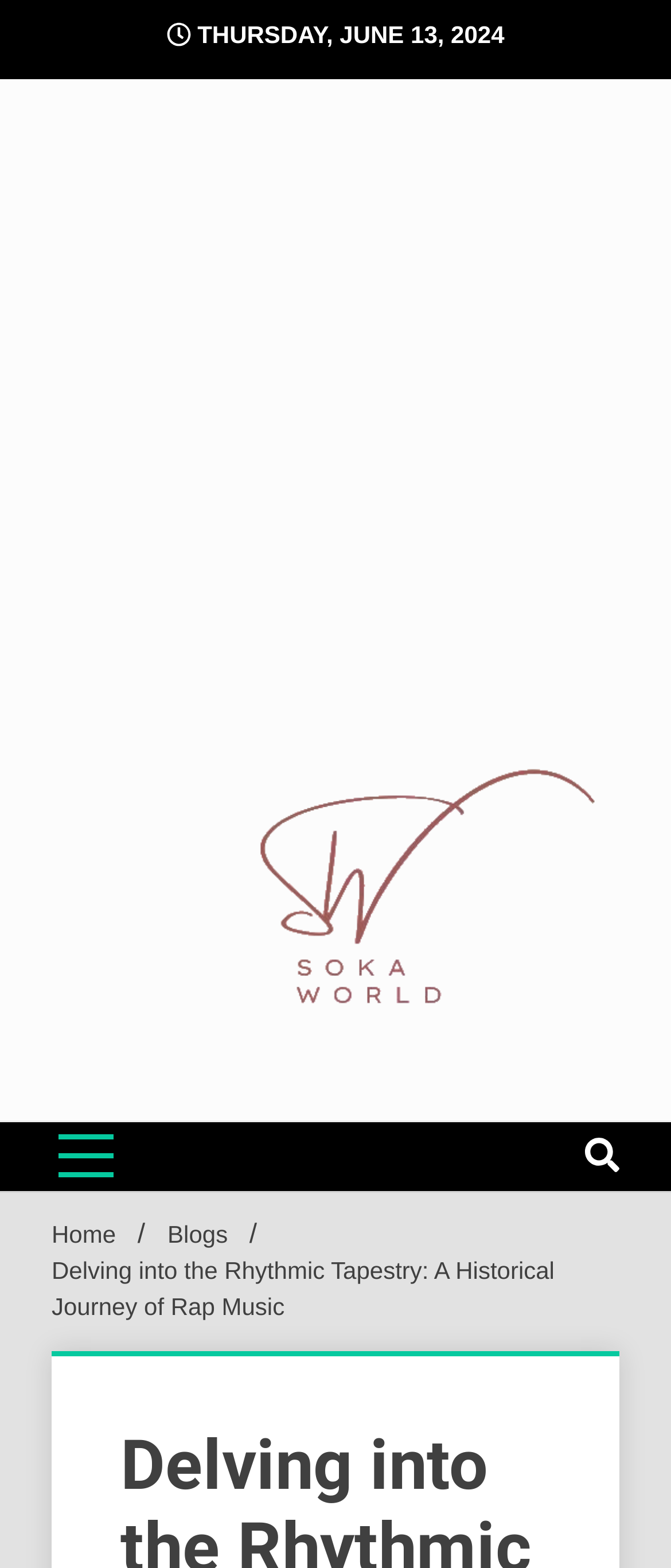What is the name of the website?
Examine the screenshot and reply with a single word or phrase.

Soka World